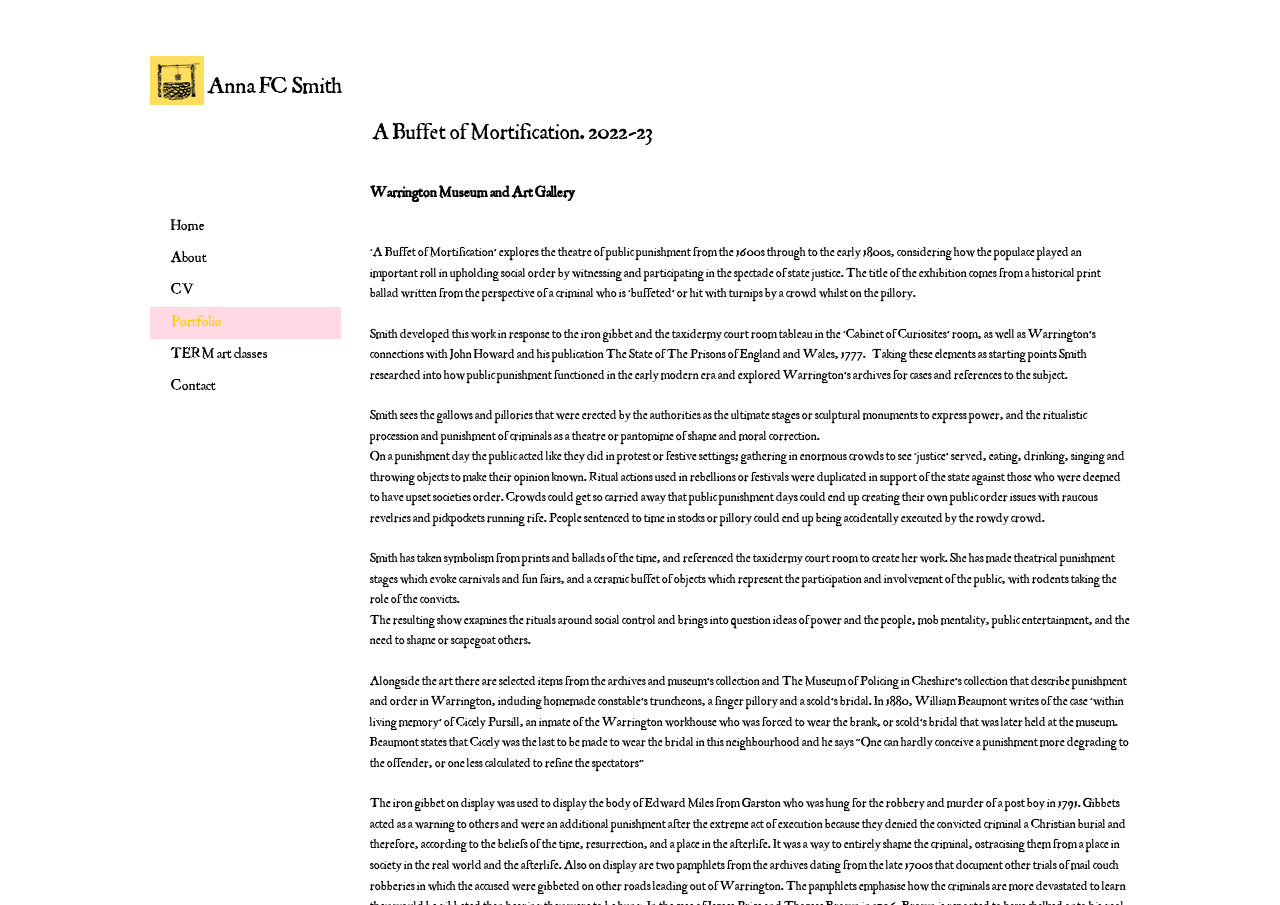Carefully examine the image and provide an in-depth answer to the question: What is the name of the publication mentioned on the webpage?

I found the answer by reading the text on the webpage, which mentions John Howard's publication 'The State of The Prisons of England and Wales, 1777'. This suggests that the publication is an important reference for the artist's work.